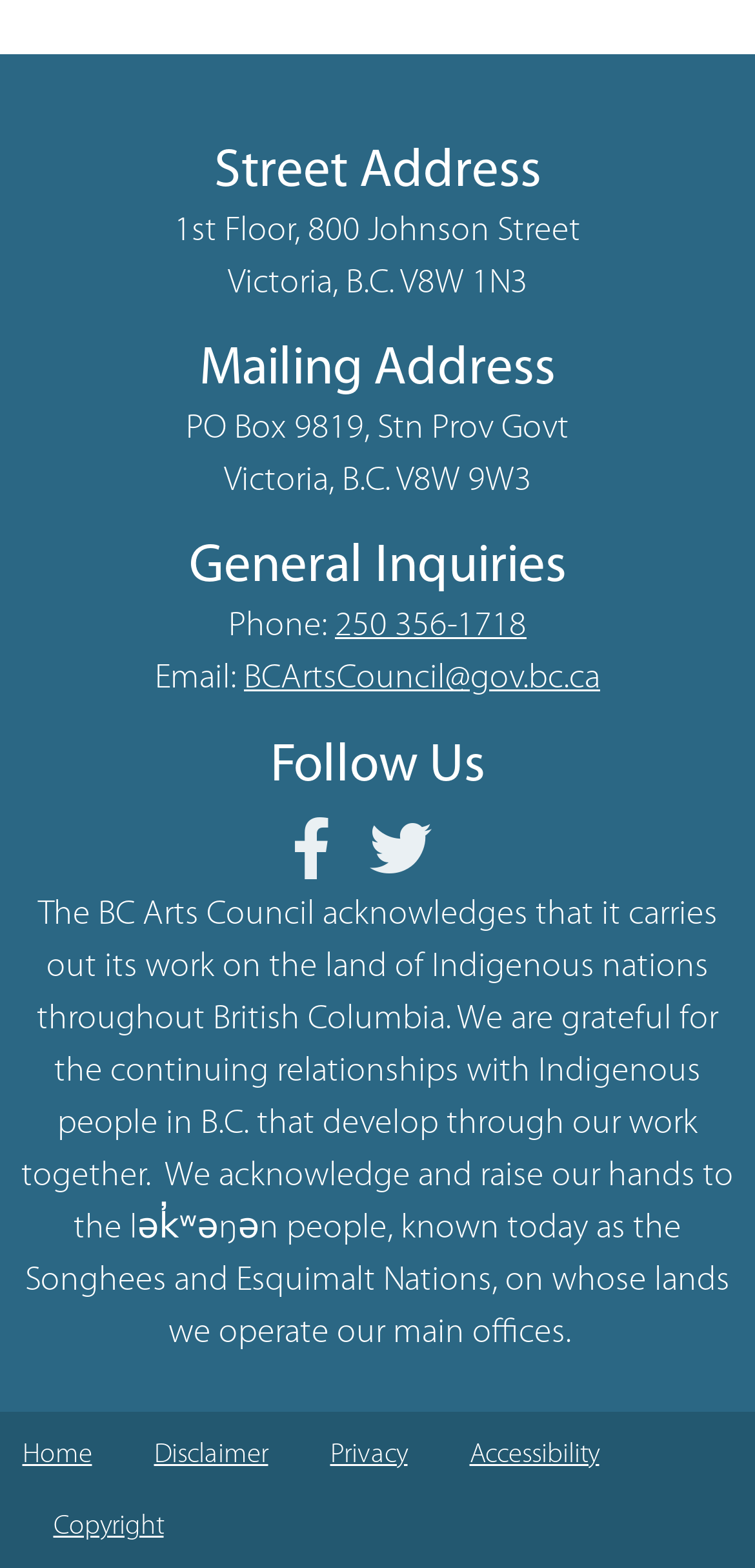What is the email address for general inquiries?
Could you give a comprehensive explanation in response to this question?

I found the email address by looking at the heading 'General Inquiries' and the corresponding link 'BCArtsCouncil@gov.bc.ca'.